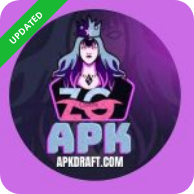Look at the image and give a detailed response to the following question: What is the purpose of the green banner?

The green 'UPDATED' banner overlays the top left corner of the graphic, signaling that this particular version of the mod has recently been revised or updated.